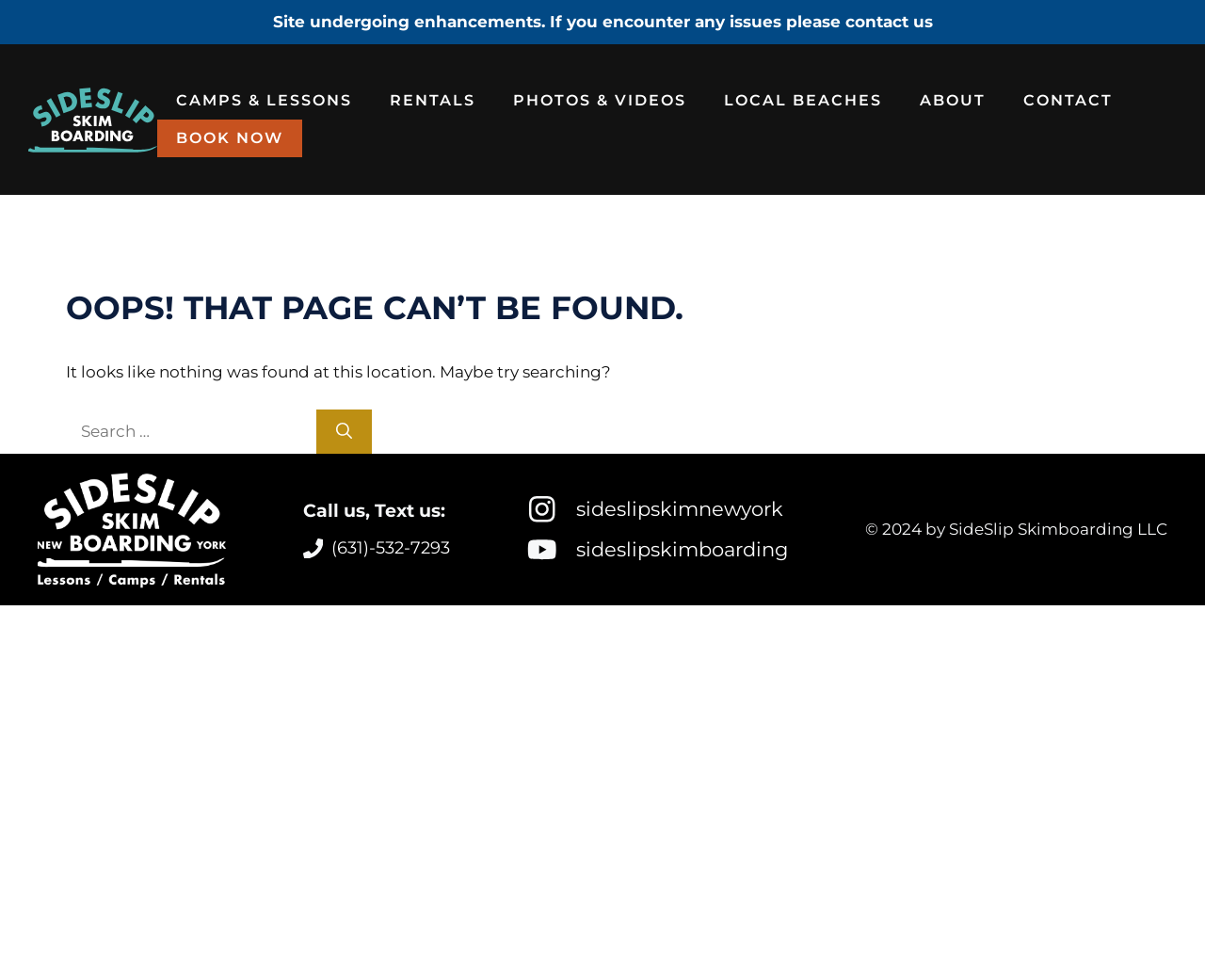Please determine the bounding box coordinates of the element to click on in order to accomplish the following task: "Click on CAMPS & LESSONS". Ensure the coordinates are four float numbers ranging from 0 to 1, i.e., [left, top, right, bottom].

[0.13, 0.084, 0.308, 0.122]